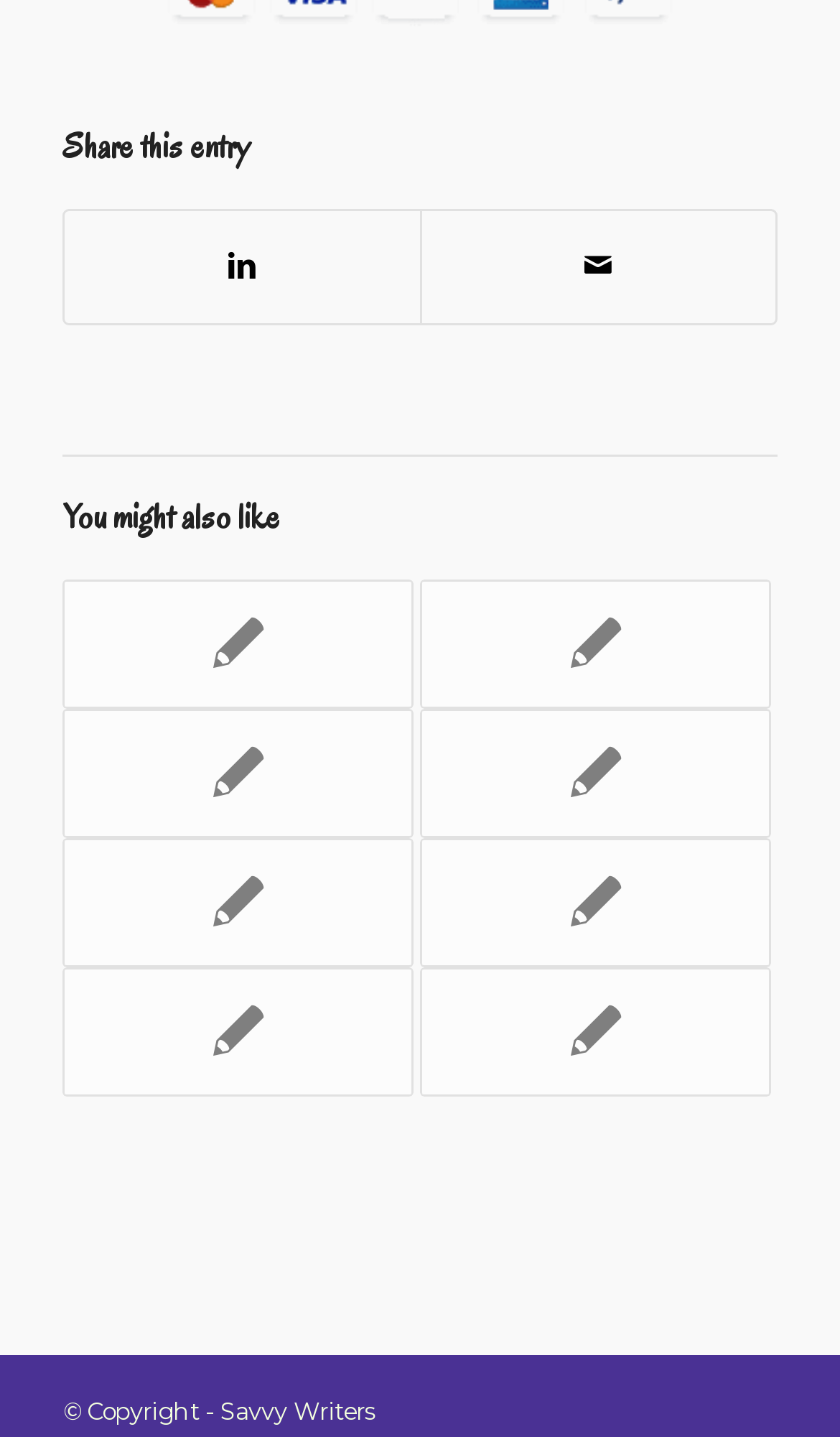With reference to the image, please provide a detailed answer to the following question: What social media platform can be used to share content?

The presence of a 'Share on LinkedIn' link at the top of the page suggests that users can share content from the website on the LinkedIn social media platform.